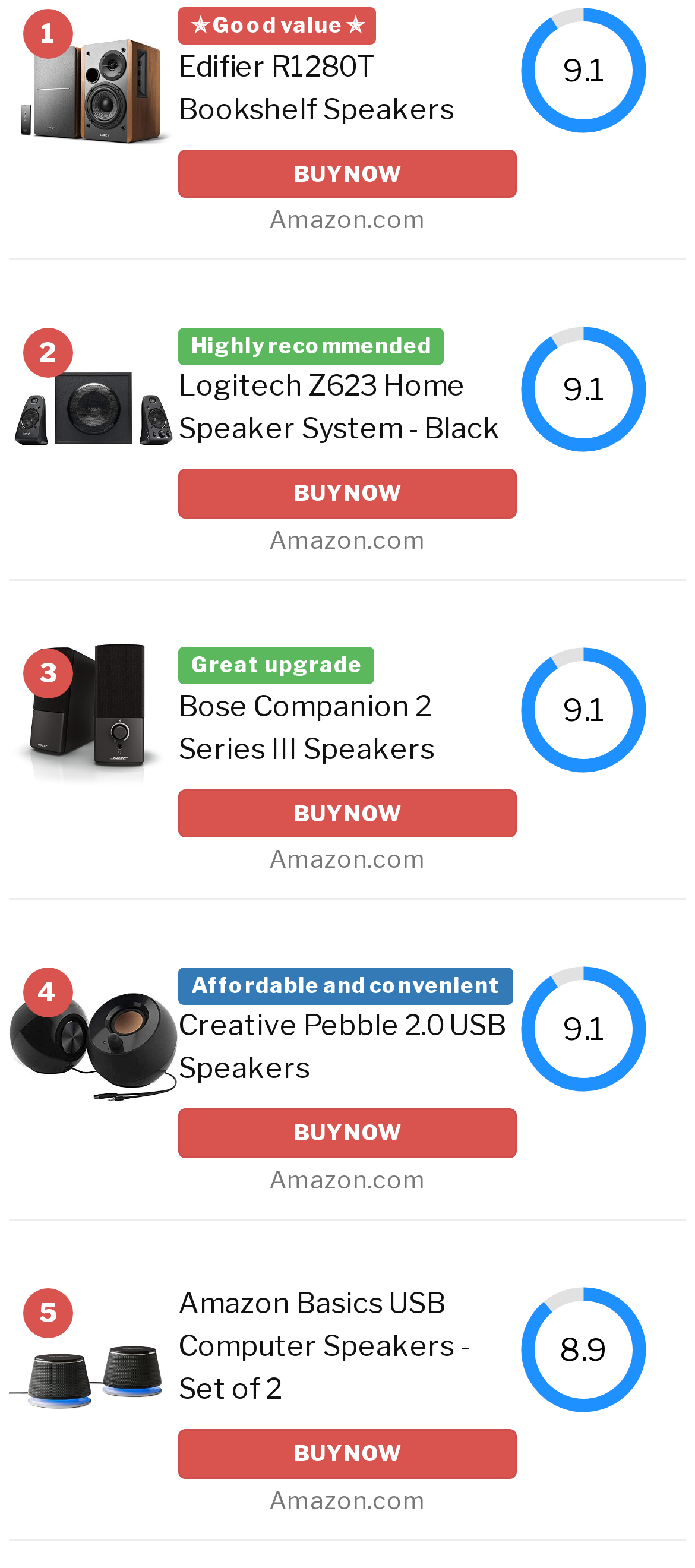Could you determine the bounding box coordinates of the clickable element to complete the instruction: "Select the Light Blue - White color option"? Provide the coordinates as four float numbers between 0 and 1, i.e., [left, top, right, bottom].

None